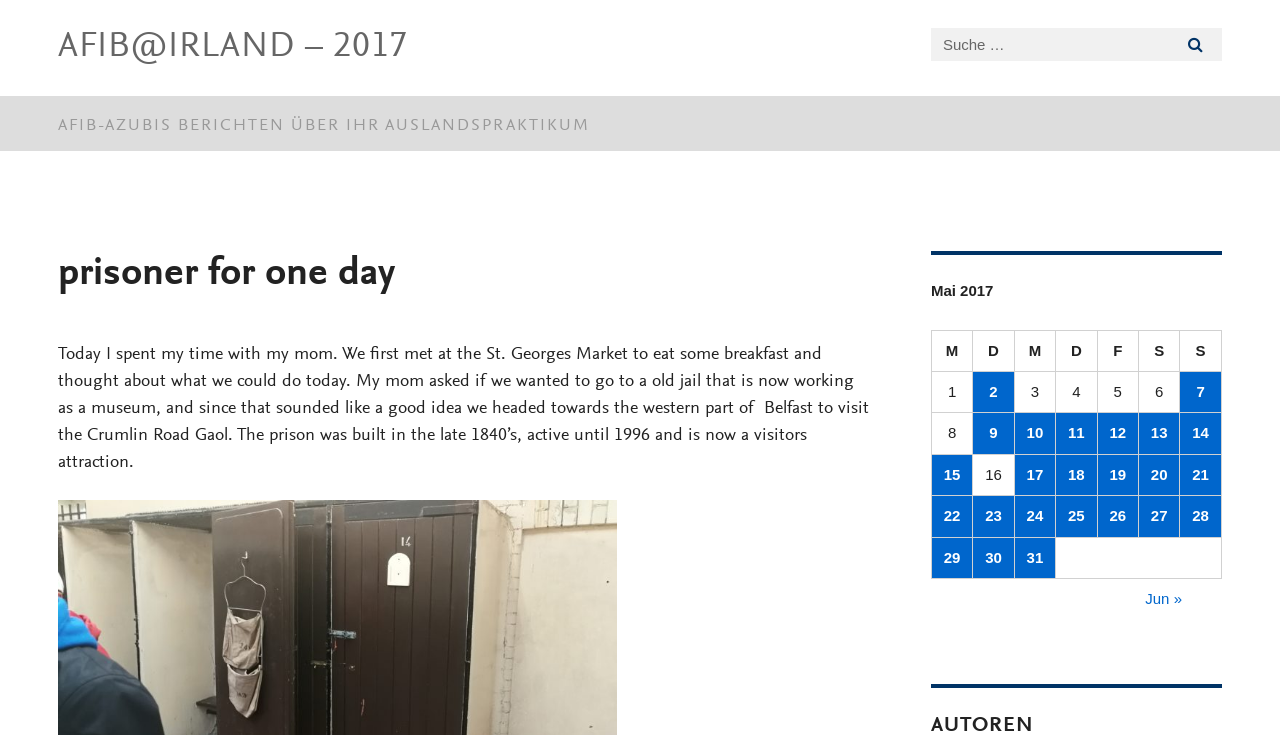Using the given element description, provide the bounding box coordinates (top-left x, top-left y, bottom-right x, bottom-right y) for the corresponding UI element in the screenshot: title="Suchen" value=""

[0.914, 0.039, 0.955, 0.083]